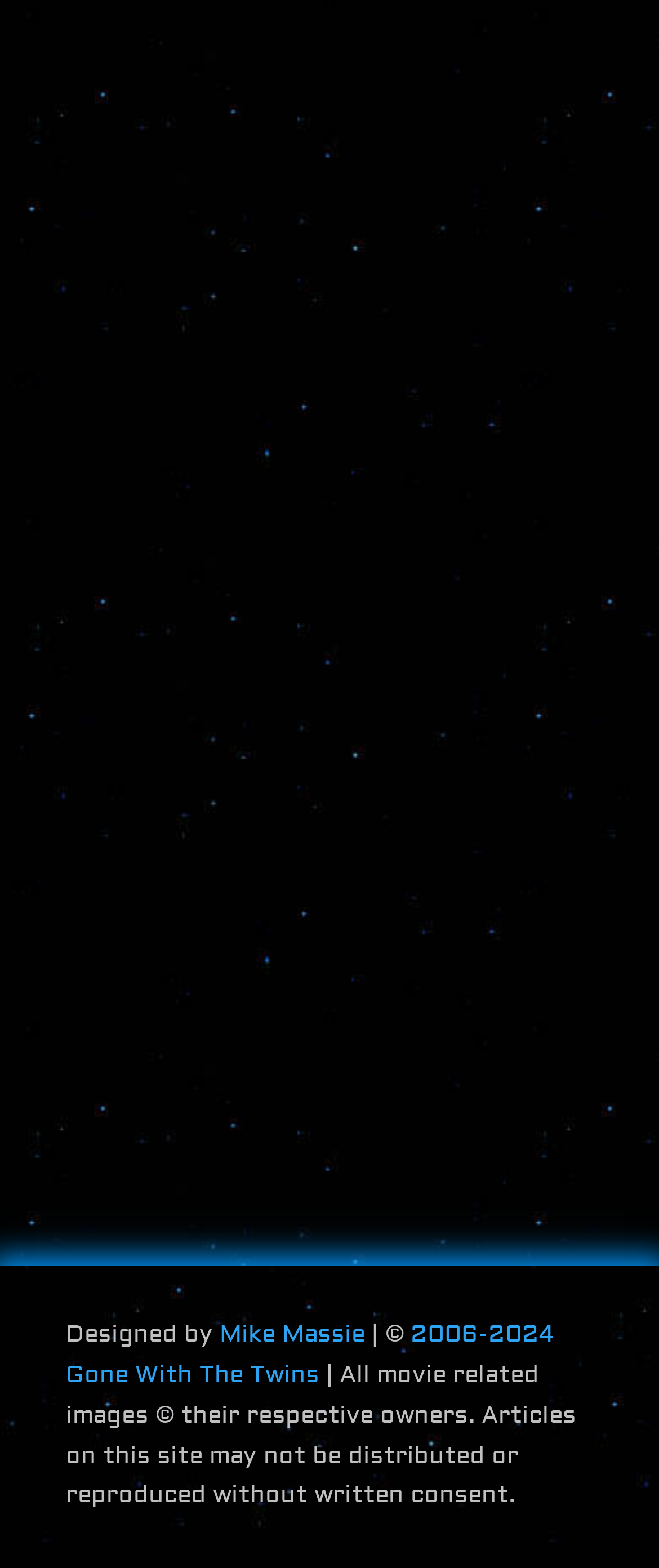Specify the bounding box coordinates of the area to click in order to execute this command: 'Visit Jennifer Rubin's page'. The coordinates should consist of four float numbers ranging from 0 to 1, and should be formatted as [left, top, right, bottom].

[0.115, 0.451, 0.387, 0.471]